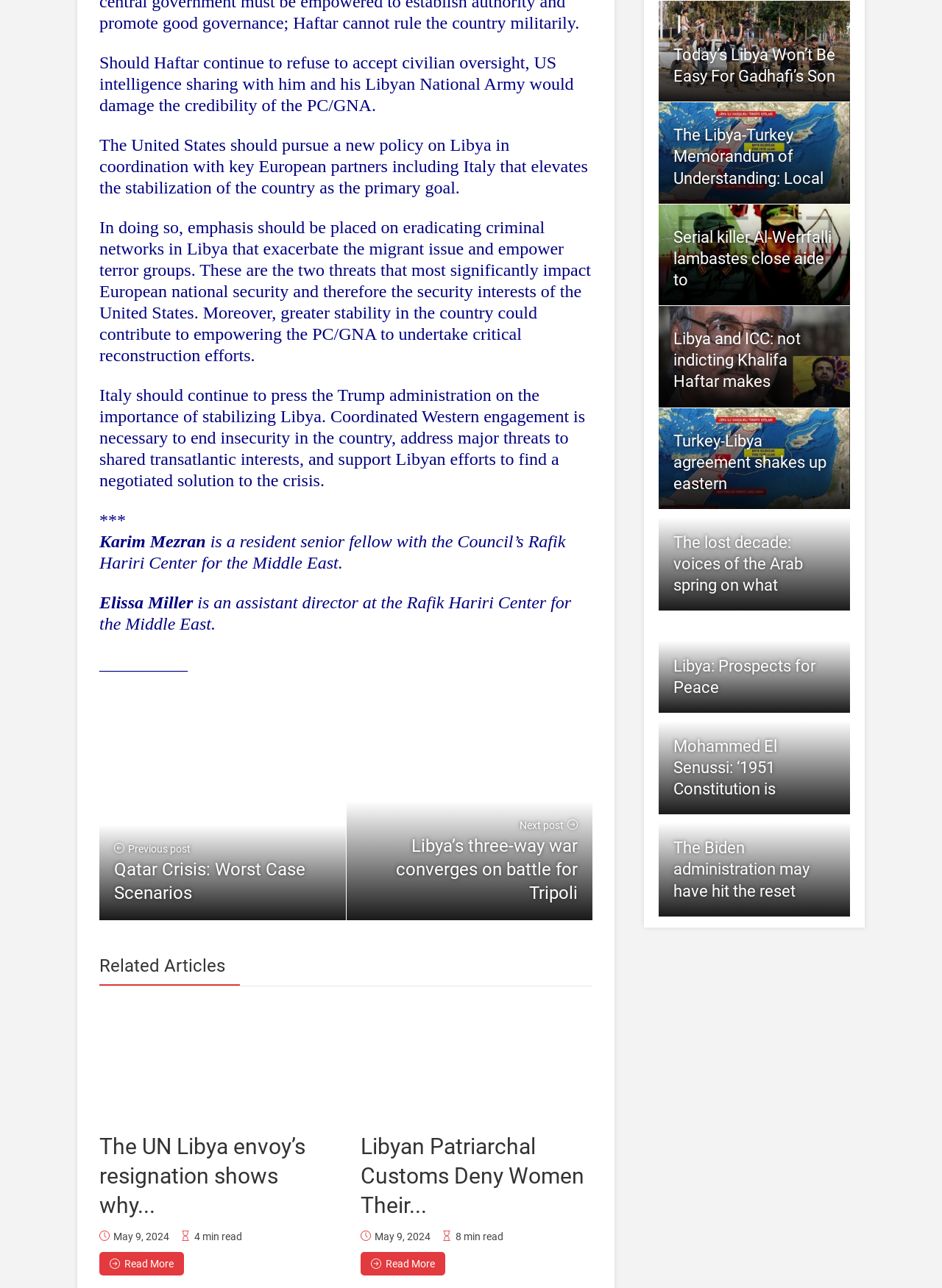How many authors are mentioned on this webpage?
Please give a detailed answer to the question using the information shown in the image.

I counted the number of authors mentioned on the webpage. I found two authors, Karim Mezran and Elissa Miller, whose names are mentioned along with their affiliations.